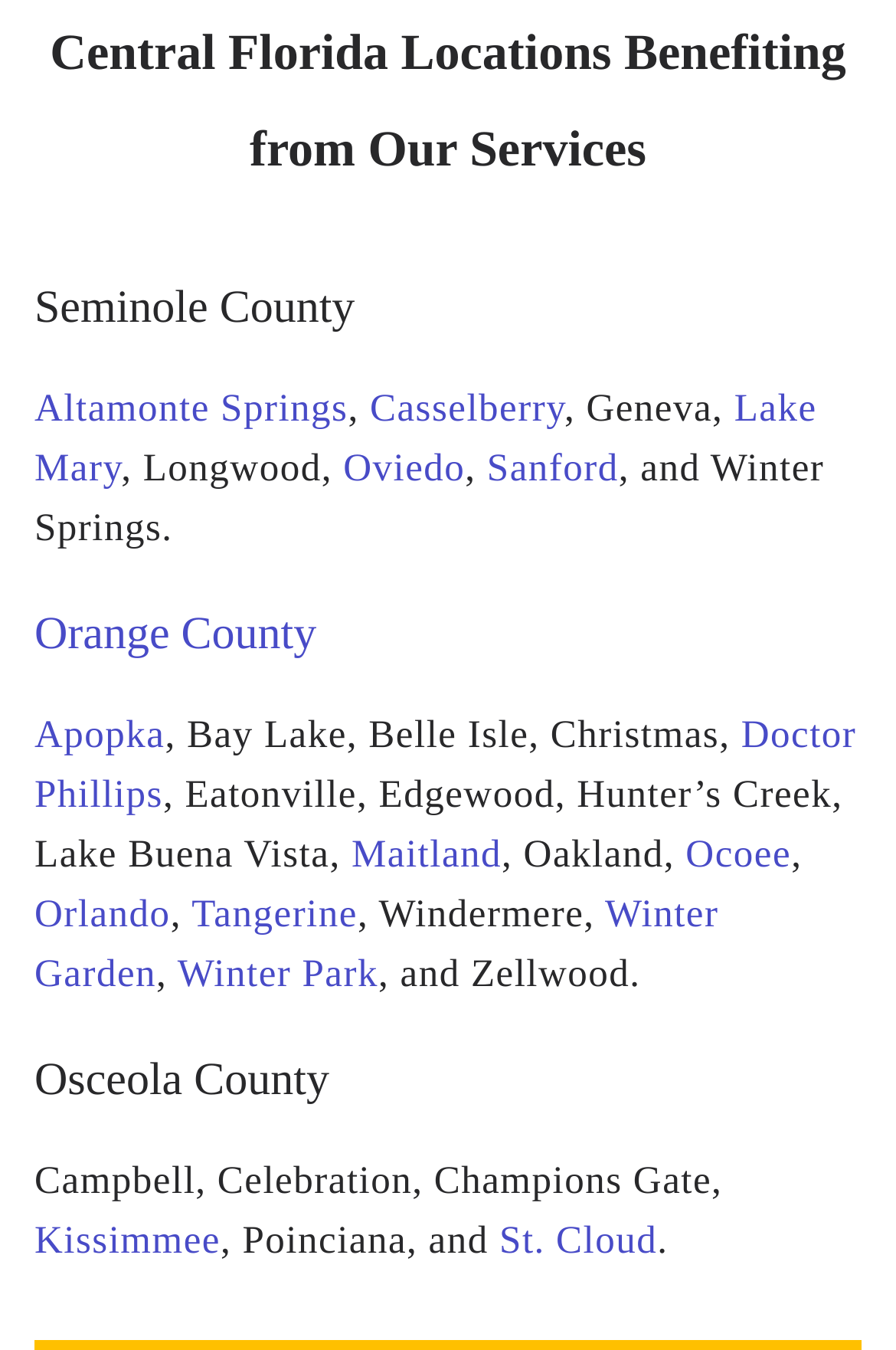Please locate the bounding box coordinates for the element that should be clicked to achieve the following instruction: "Discover services in Sanford". Ensure the coordinates are given as four float numbers between 0 and 1, i.e., [left, top, right, bottom].

[0.543, 0.331, 0.69, 0.363]